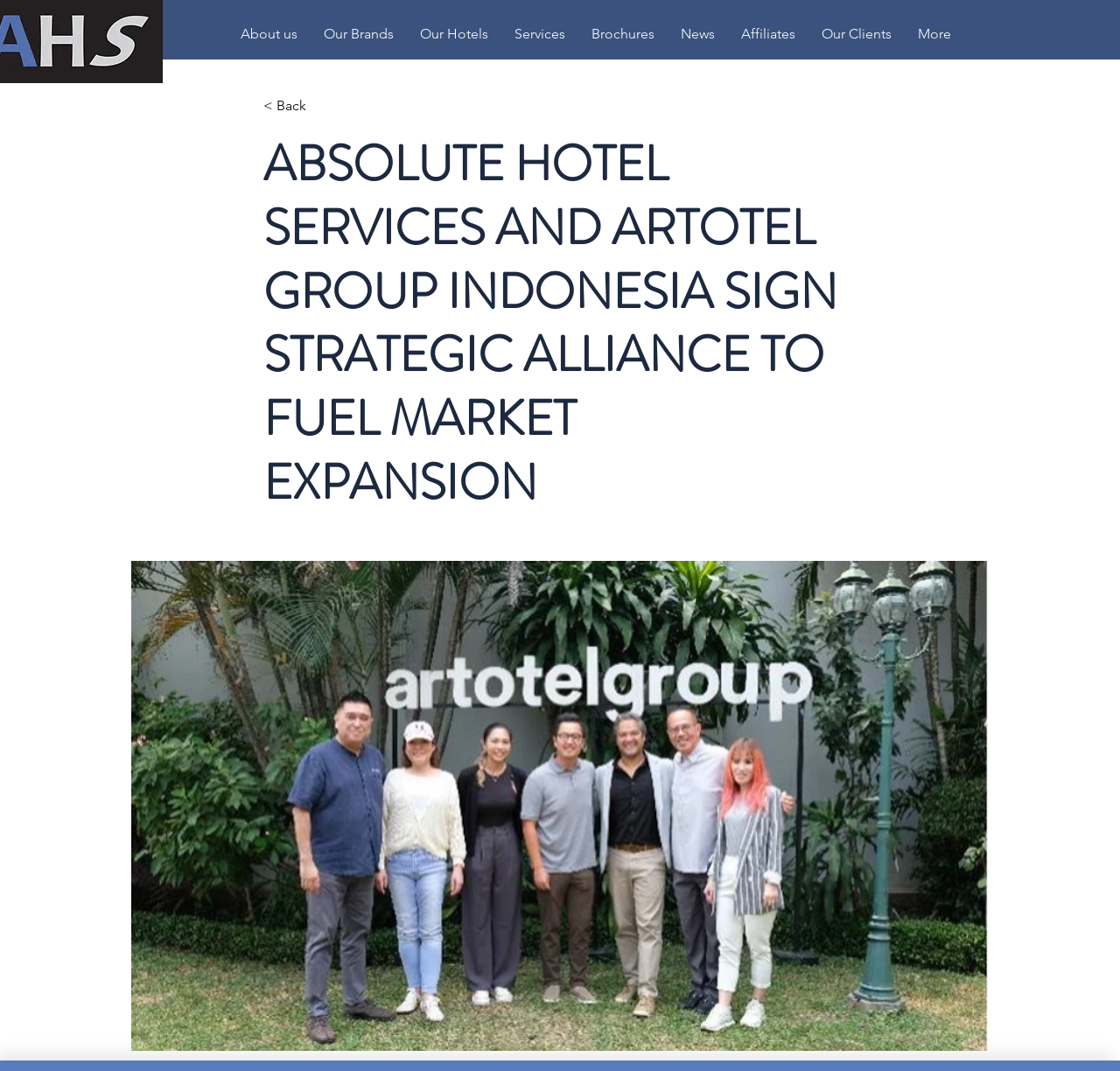Carefully examine the image and provide an in-depth answer to the question: How many main sections are there on this webpage?

I identified two main sections on the webpage: the navigation section and the article section, which contains the heading and the content of the news article.